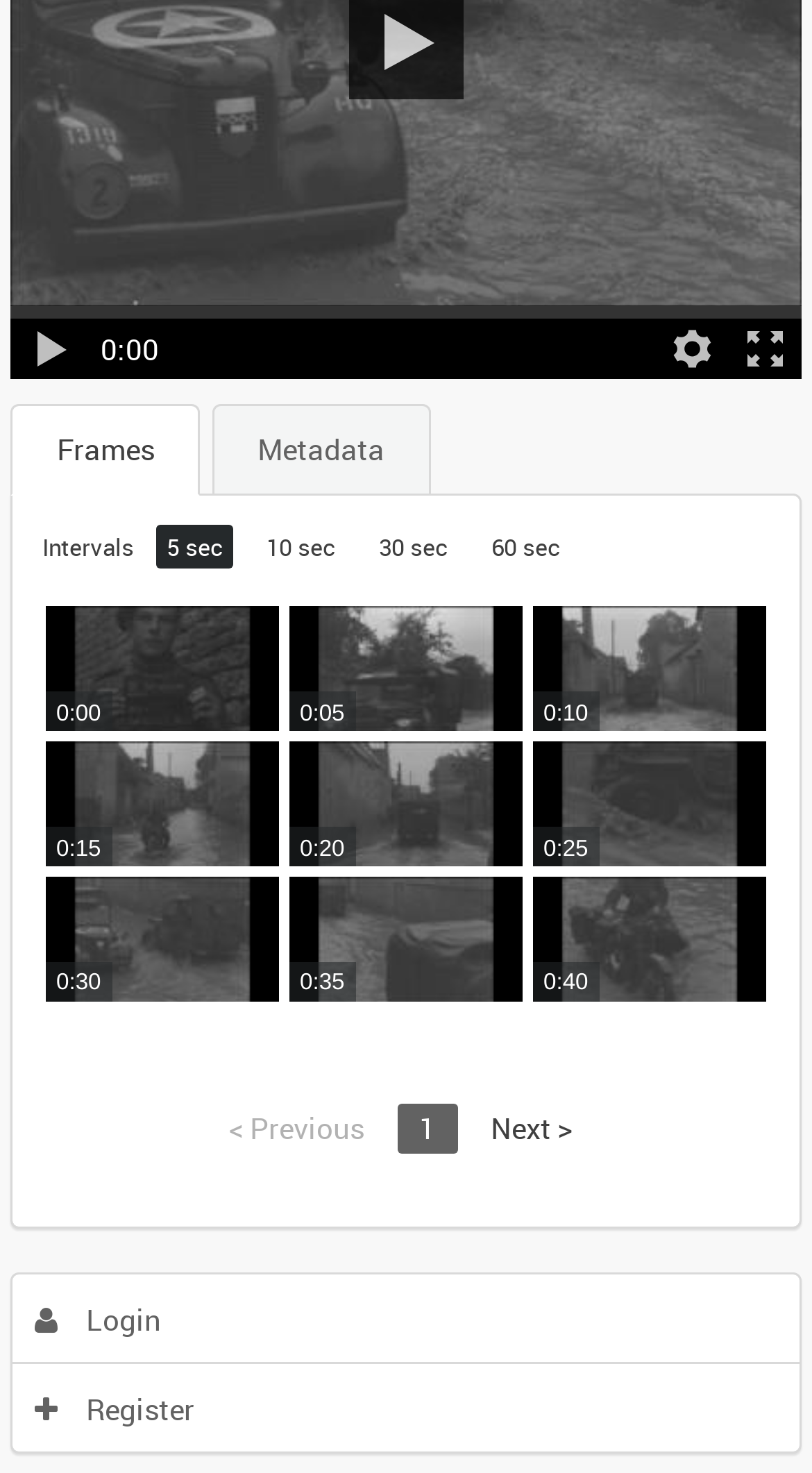Can you specify the bounding box coordinates for the region that should be clicked to fulfill this instruction: "search within this media's metadata".

[0.052, 0.813, 0.948, 0.88]